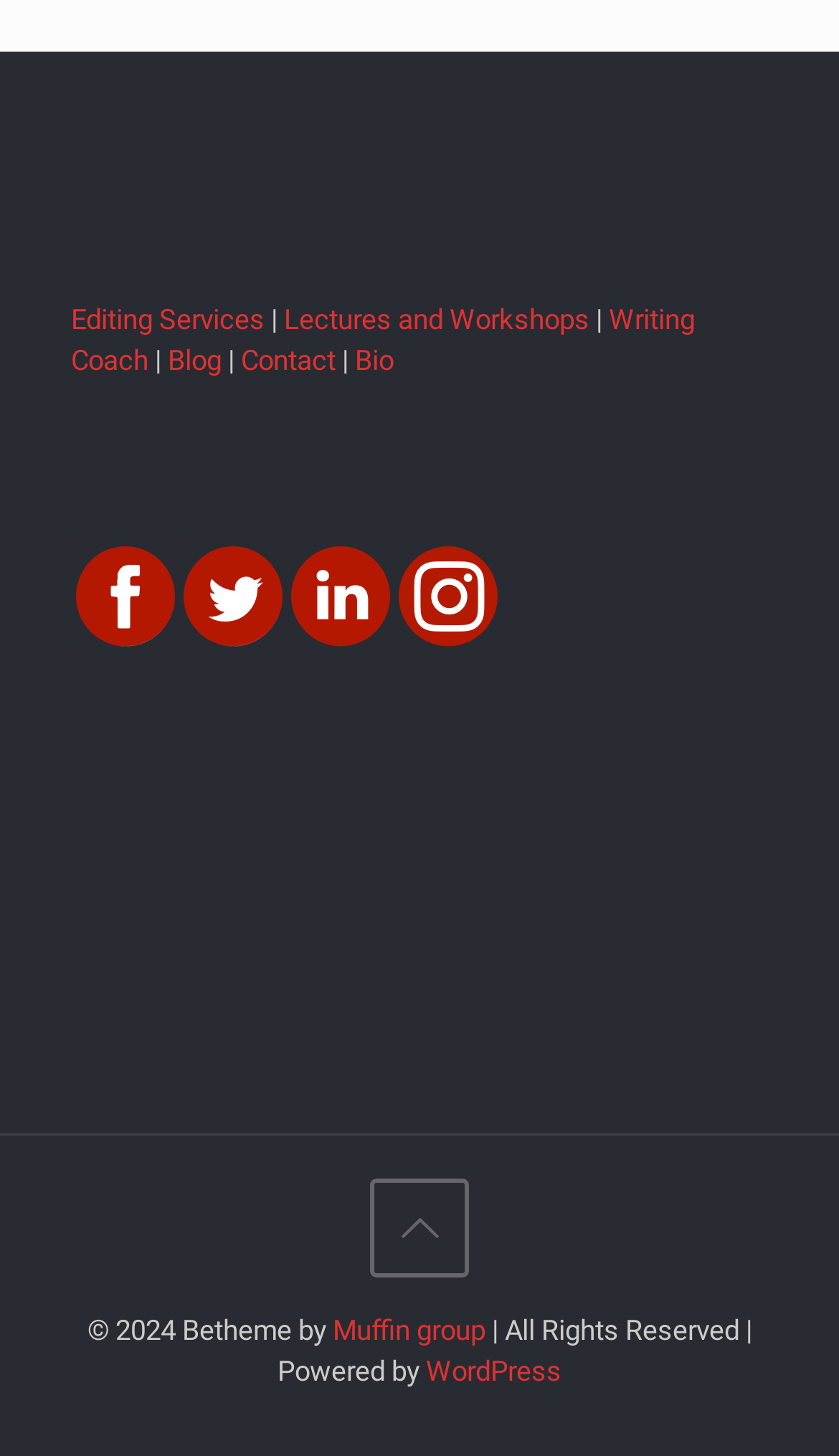Could you highlight the region that needs to be clicked to execute the instruction: "Contact the author"?

[0.287, 0.237, 0.4, 0.259]